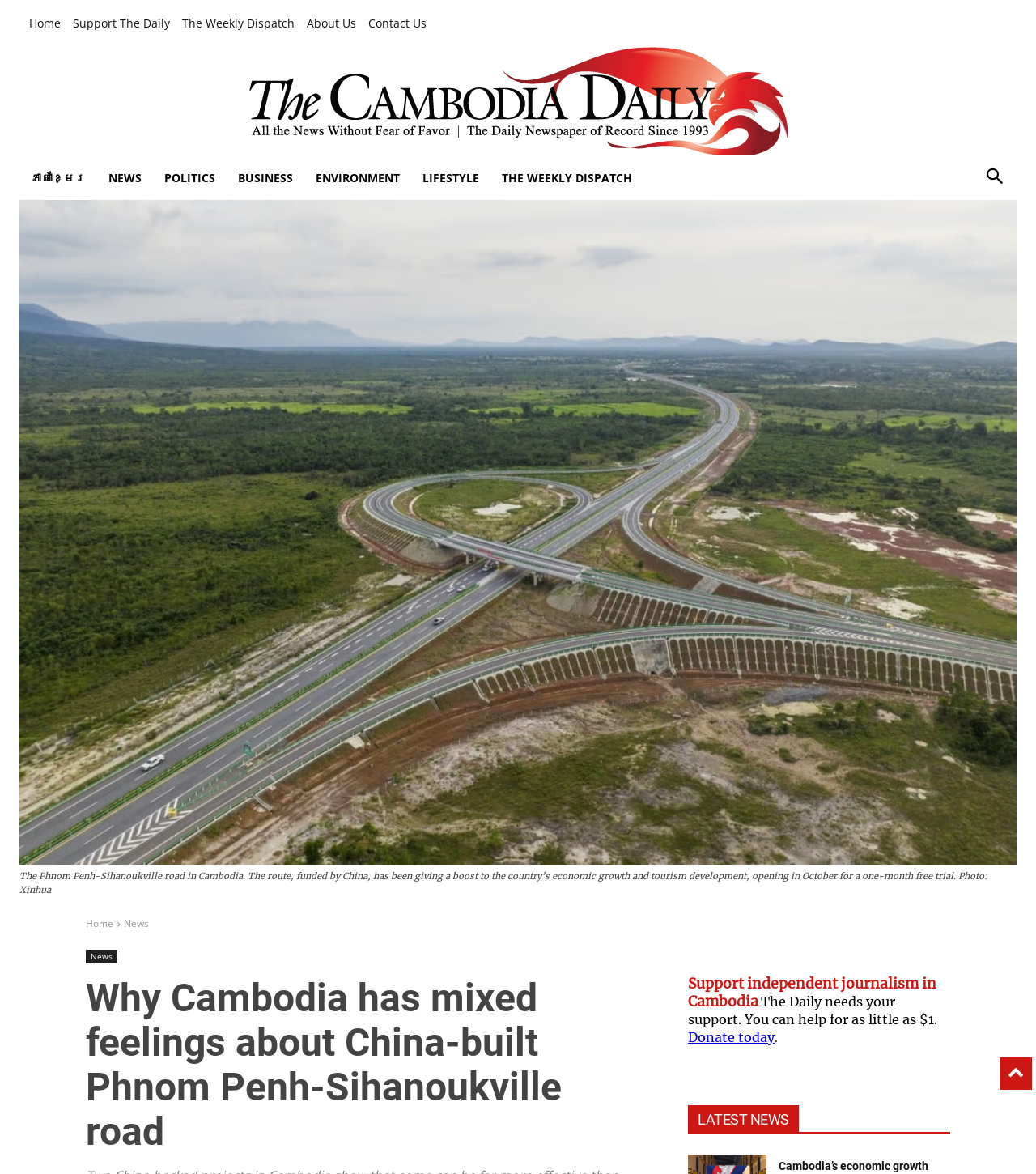Highlight the bounding box coordinates of the element that should be clicked to carry out the following instruction: "go to home page". The coordinates must be given as four float numbers ranging from 0 to 1, i.e., [left, top, right, bottom].

[0.028, 0.01, 0.059, 0.03]